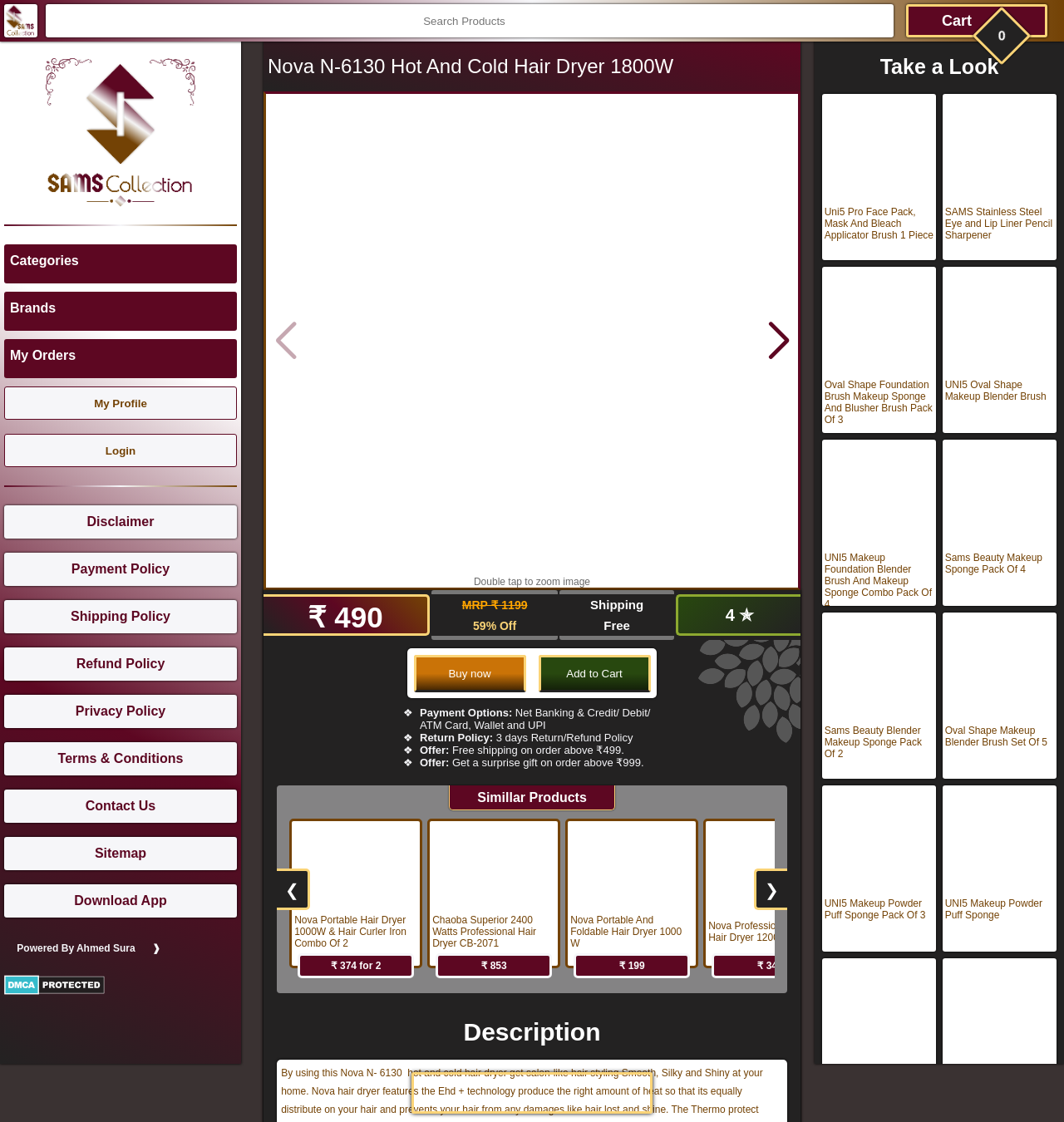What is the rating of this product?
Please give a detailed and elaborate answer to the question.

The rating of this product can be found in the product details section, where it is listed as 4 ✯, indicating a positive review from customers.